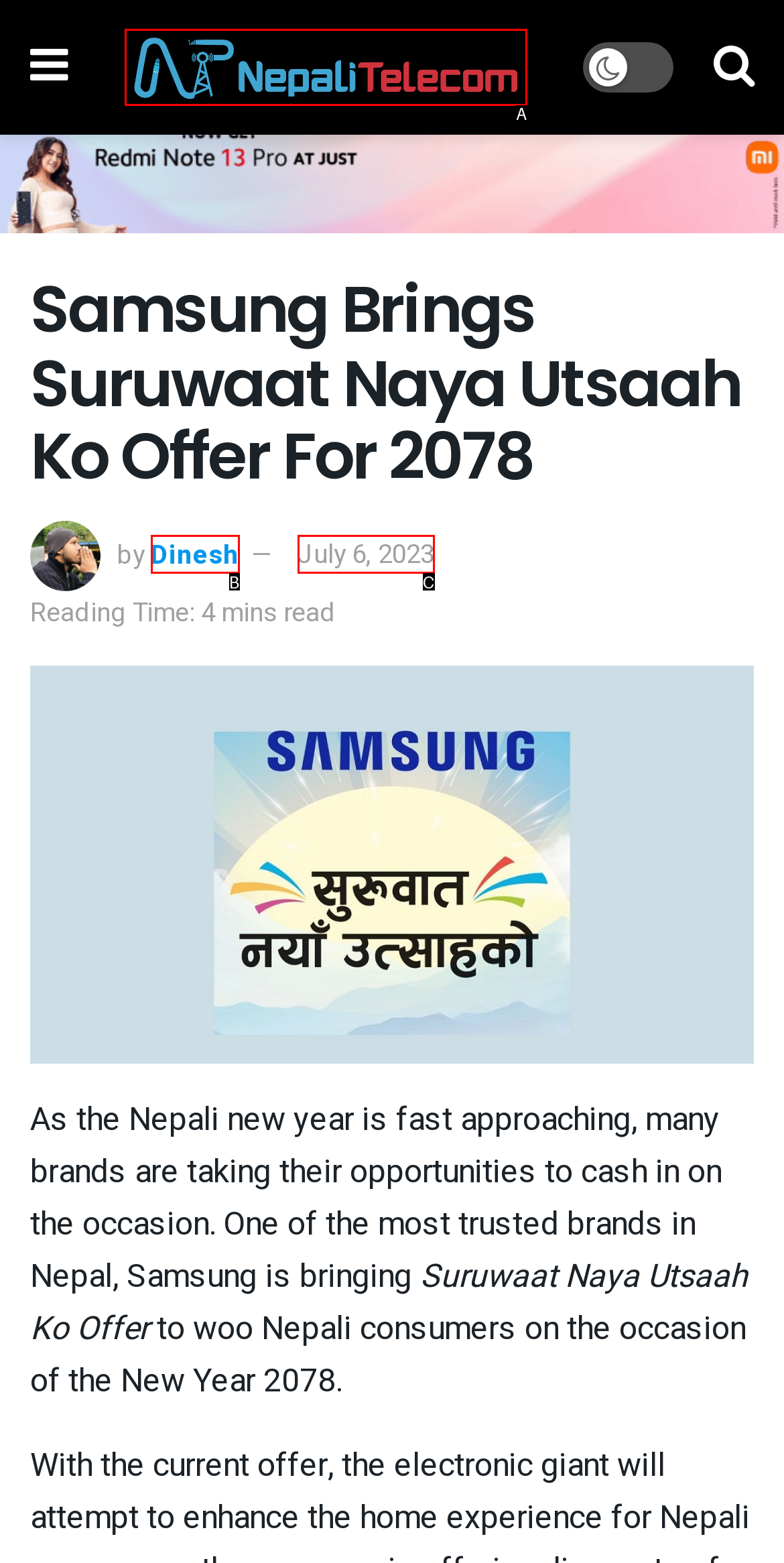Identify the option that corresponds to the given description: Dinesh. Reply with the letter of the chosen option directly.

B